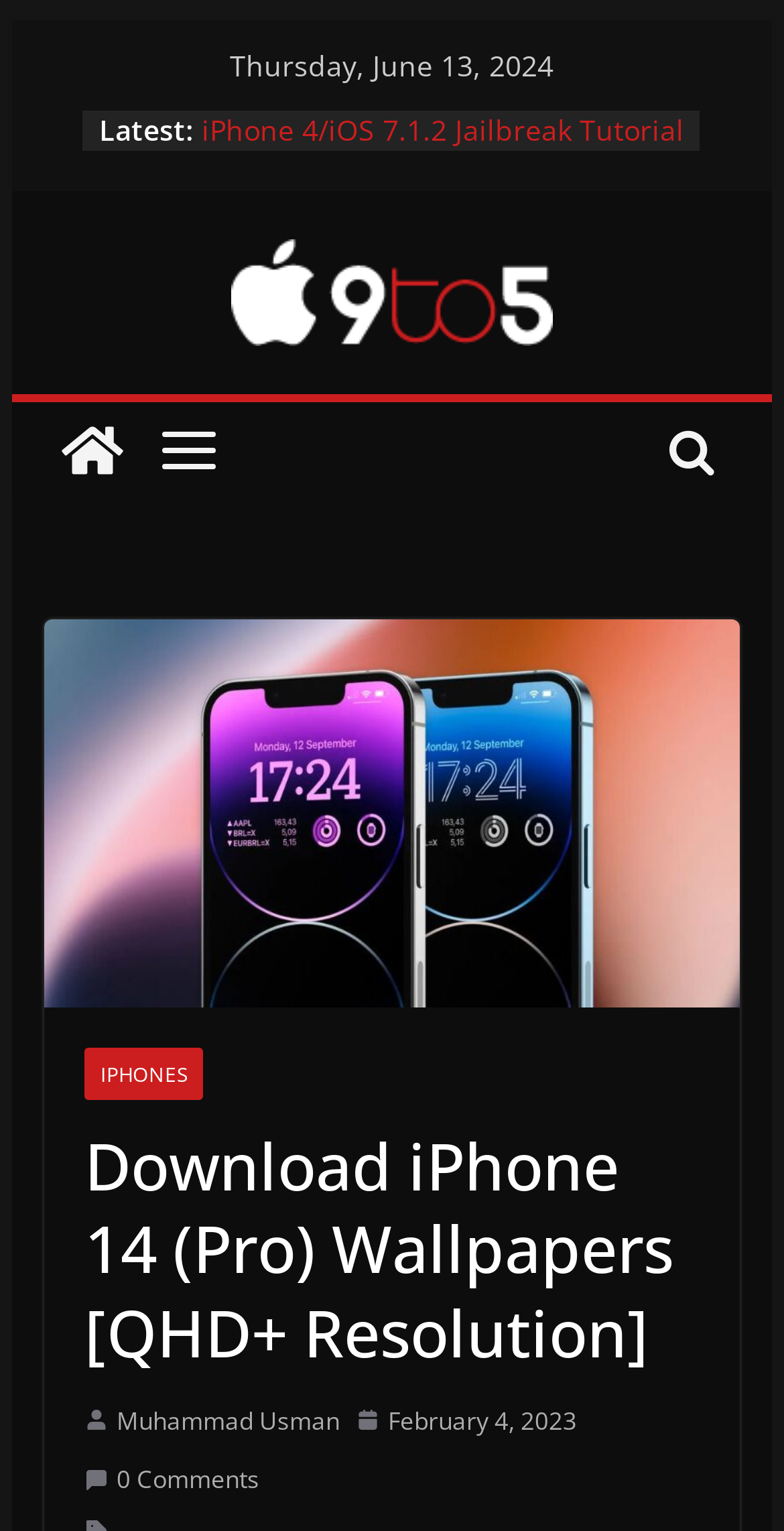Determine the bounding box coordinates for the clickable element to execute this instruction: "Visit the 'iPhone 4/iOS 7.1.2 Jailbreak Tutorial (Working in 2022)' page". Provide the coordinates as four float numbers between 0 and 1, i.e., [left, top, right, bottom].

[0.258, 0.072, 0.873, 0.124]